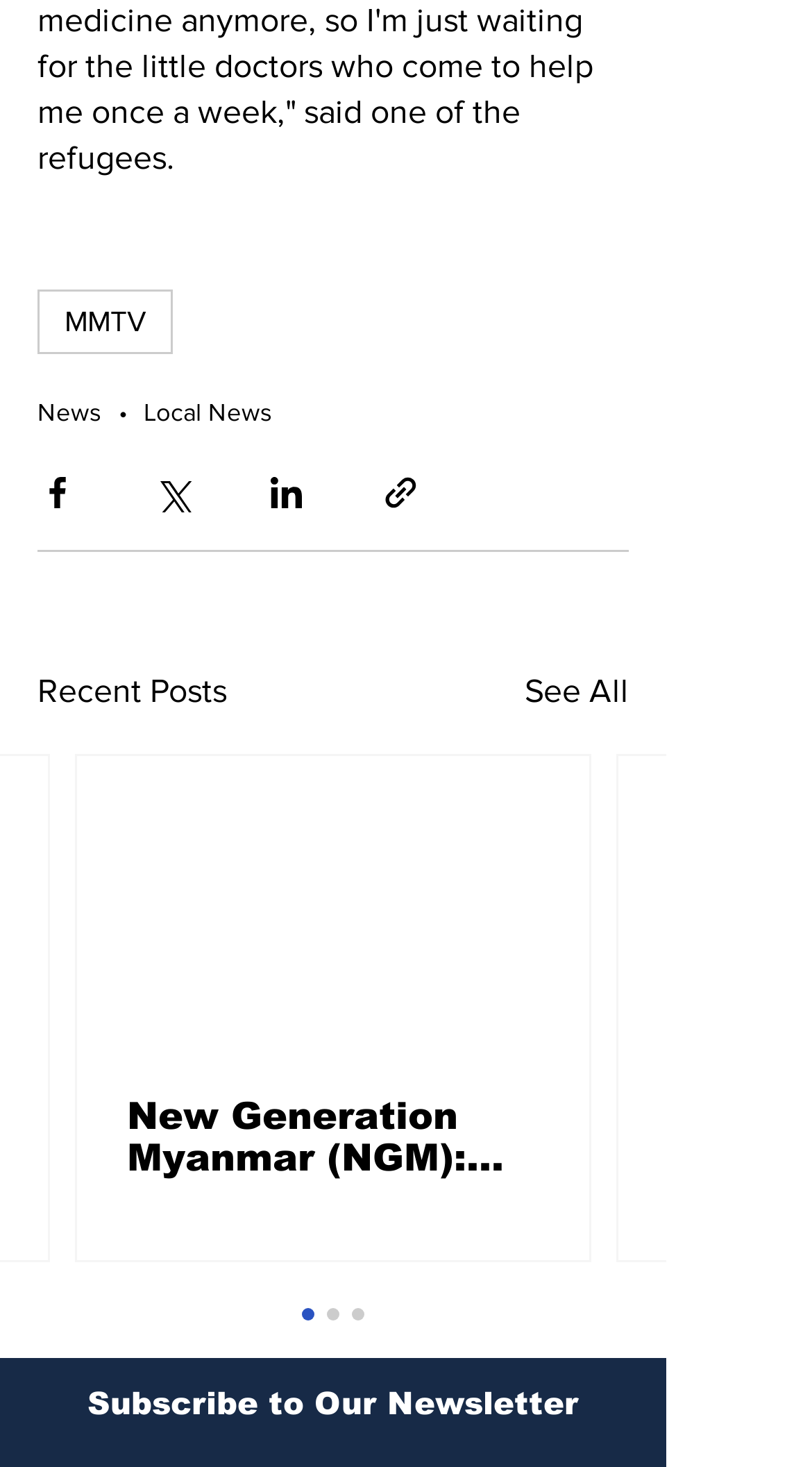Given the description: "aria-label="Share via link"", determine the bounding box coordinates of the UI element. The coordinates should be formatted as four float numbers between 0 and 1, [left, top, right, bottom].

[0.469, 0.323, 0.518, 0.35]